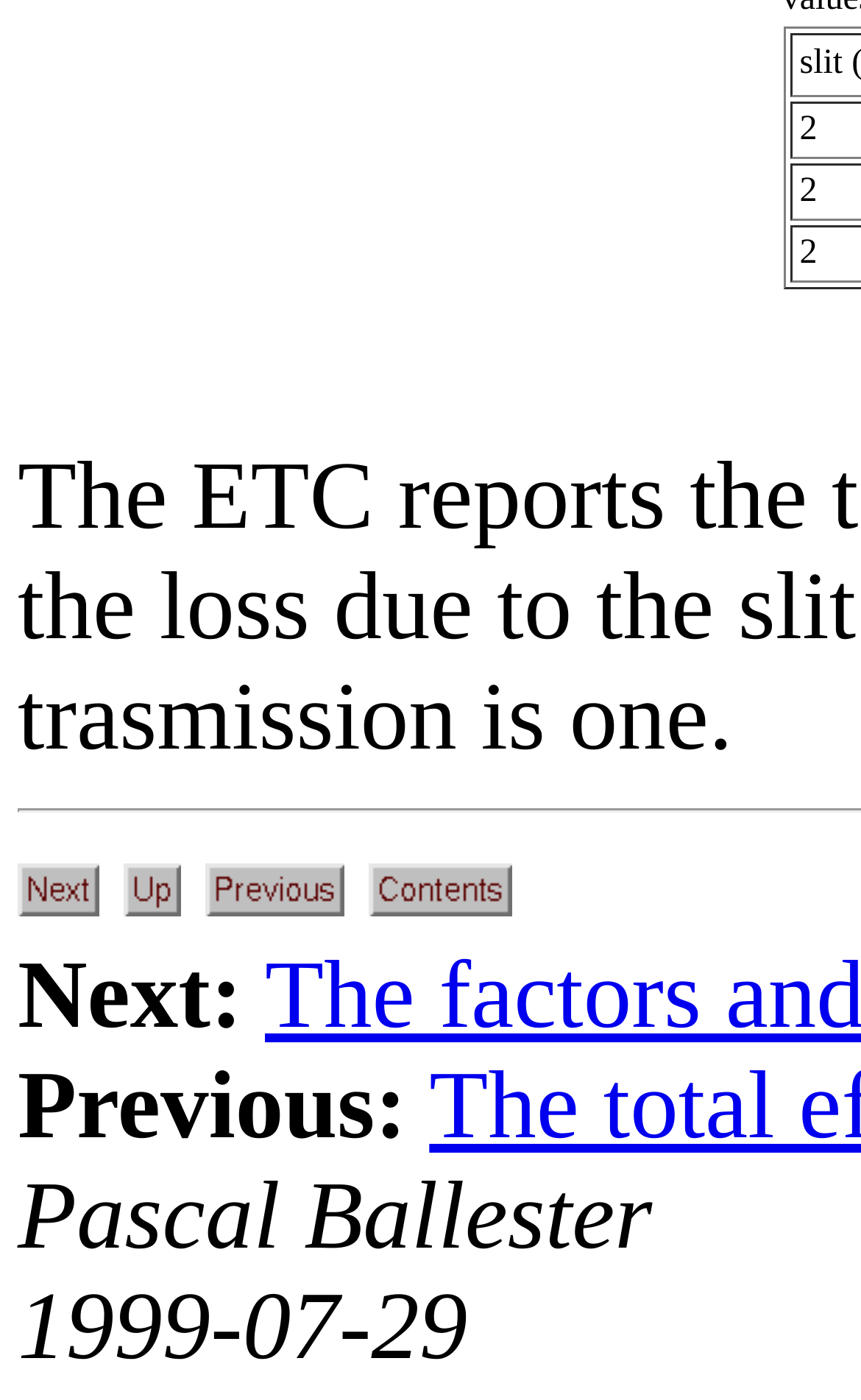What is the direction of the first link?
Please answer using one word or phrase, based on the screenshot.

Next